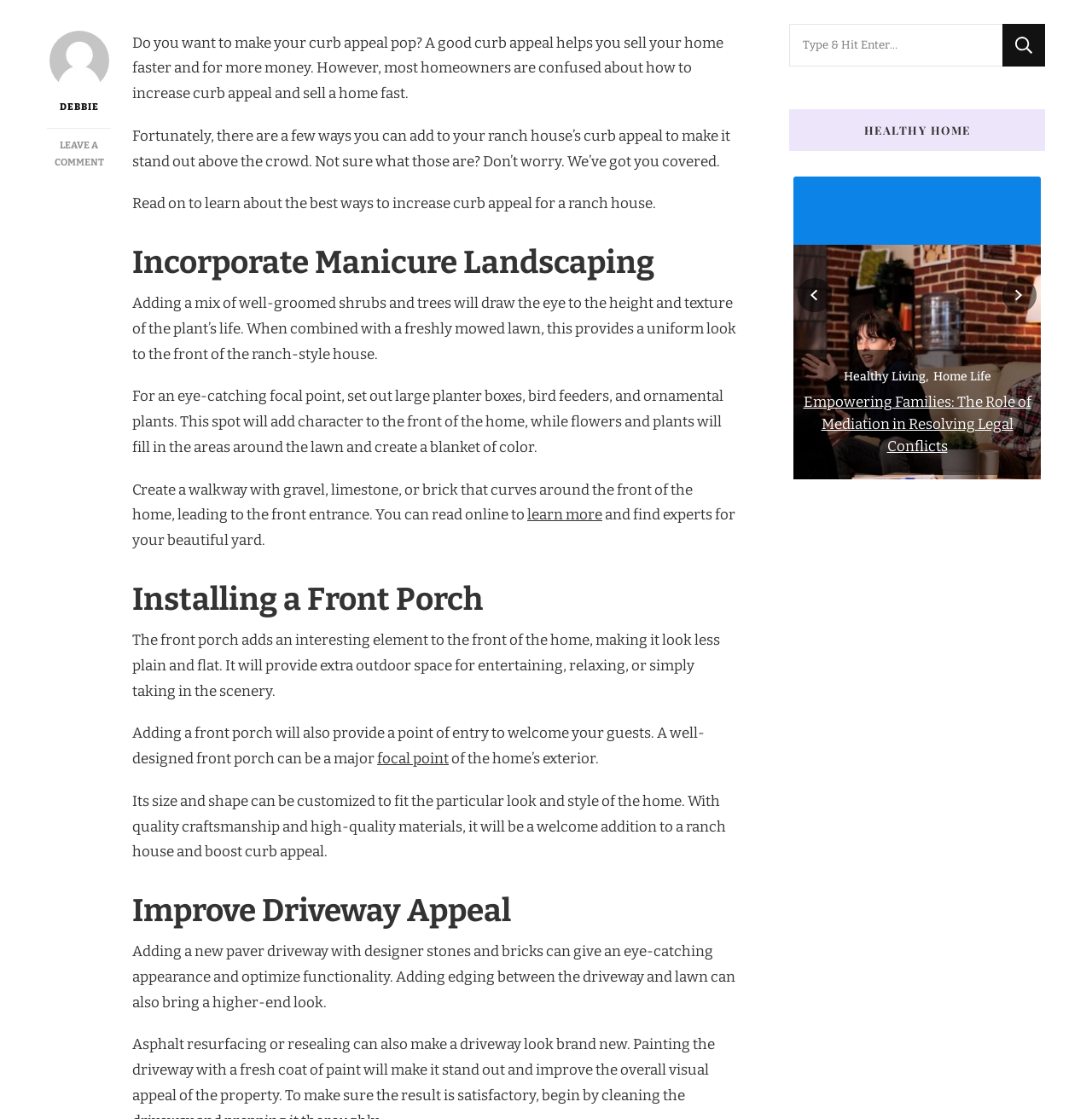Determine the bounding box coordinates for the clickable element to execute this instruction: "Click on the 'Home' link". Provide the coordinates as four float numbers between 0 and 1, i.e., [left, top, right, bottom].

None